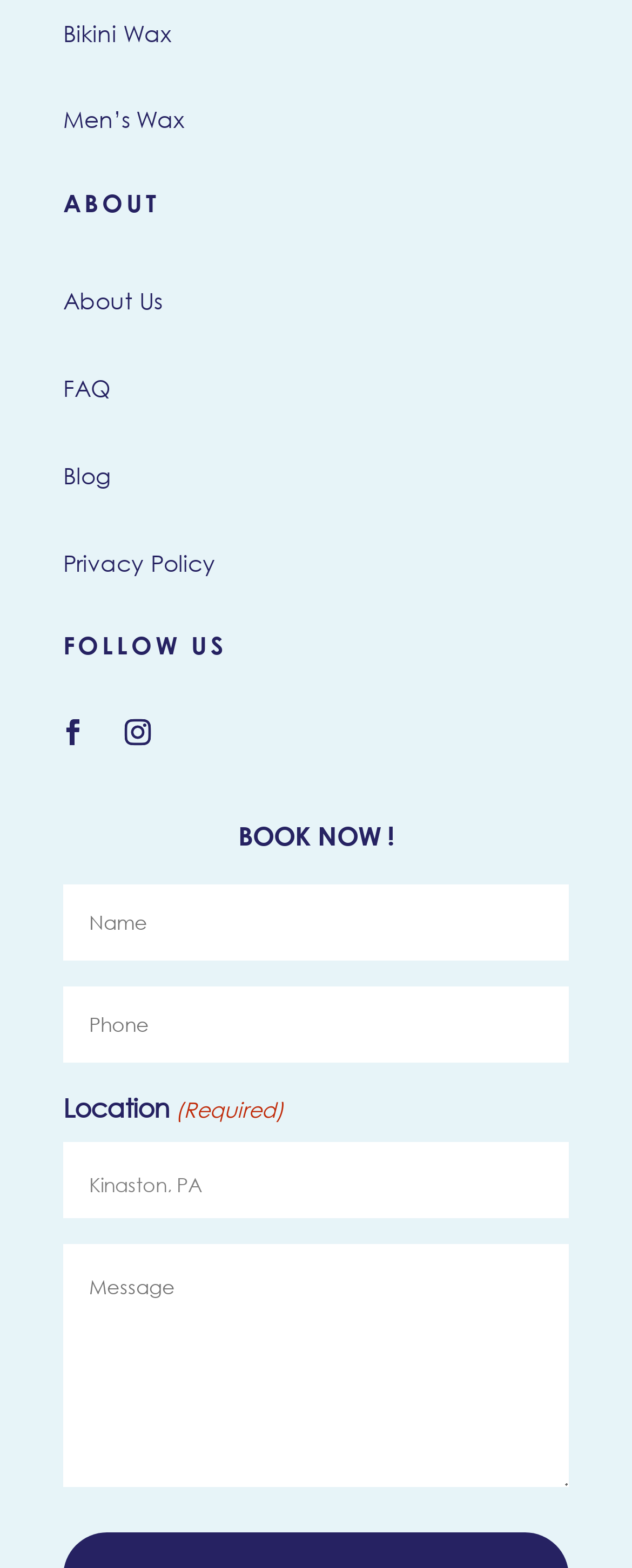Can you specify the bounding box coordinates of the area that needs to be clicked to fulfill the following instruction: "Select a location from the dropdown"?

[0.1, 0.729, 0.9, 0.777]